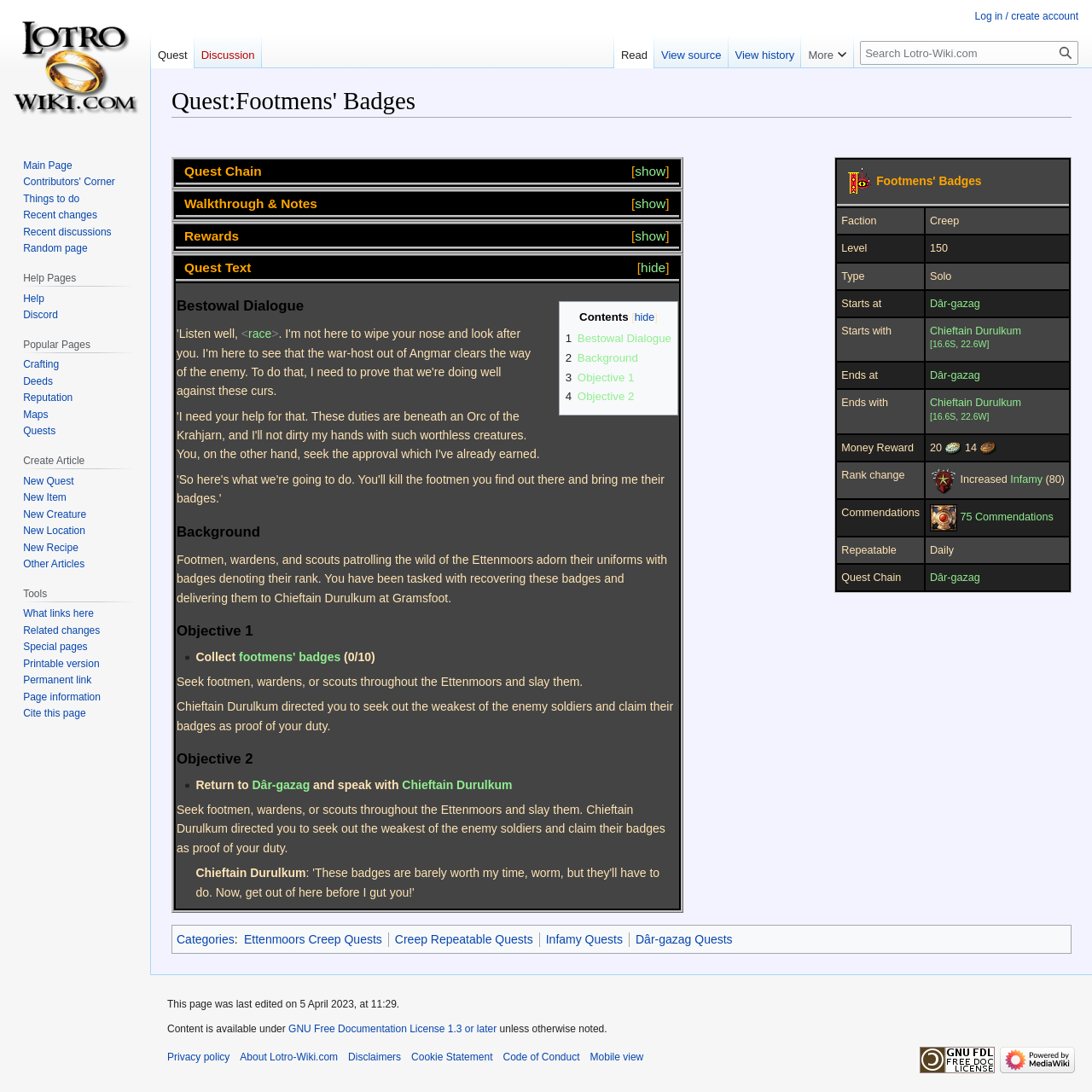Describe all visible elements and their arrangement on the webpage.

The webpage is about a quest called "Footmens' Badges" in the Lord of the Rings Online game. At the top, there is a heading with the quest name, followed by two links to "Jump to navigation" and "Jump to search". Below the heading, there is a table with several rows, each containing information about the quest. The table has columns for "Faction", "Creep", "Level", "Type", "Starts at", "Starts with", "Ends at", "Ends with", "Money Reward", "Rank change", "Commendations", "Repeatable", and "Quest Chain".

In the first row, there is a link to an image, and the faction and creep information is provided. The subsequent rows contain information about the level, type, starting and ending locations, money reward, rank change, commendations, and repeatable status of the quest. Some of the cells in the table contain links to other pages, such as the location "Dâr-gazag" and the commendation item.

To the left of the main table, there are three smaller tables with links to show or hide additional information about the quest chain, walkthrough and notes, and rewards. These tables are stacked vertically and take up a small portion of the page.